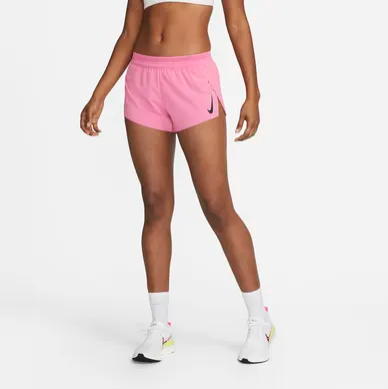Elaborate on the image by describing it in detail.

The image showcases a model wearing vibrant pink Nike running shorts, designed for both comfort and style. The shorts feature a sleek fit and are paired with a simple, form-fitting white crop top, ideal for active wear. The model stands confidently, emphasizing the shorts' breathable fabric and sporty design, suitable for running or gym workouts. Her sporty look is completed with white athletic shoes that have pops of color, enhancing the overall dynamic appearance. This stylish outfit is part of Nike's AeroSwift collection, aimed at providing high-performance running gear for women.